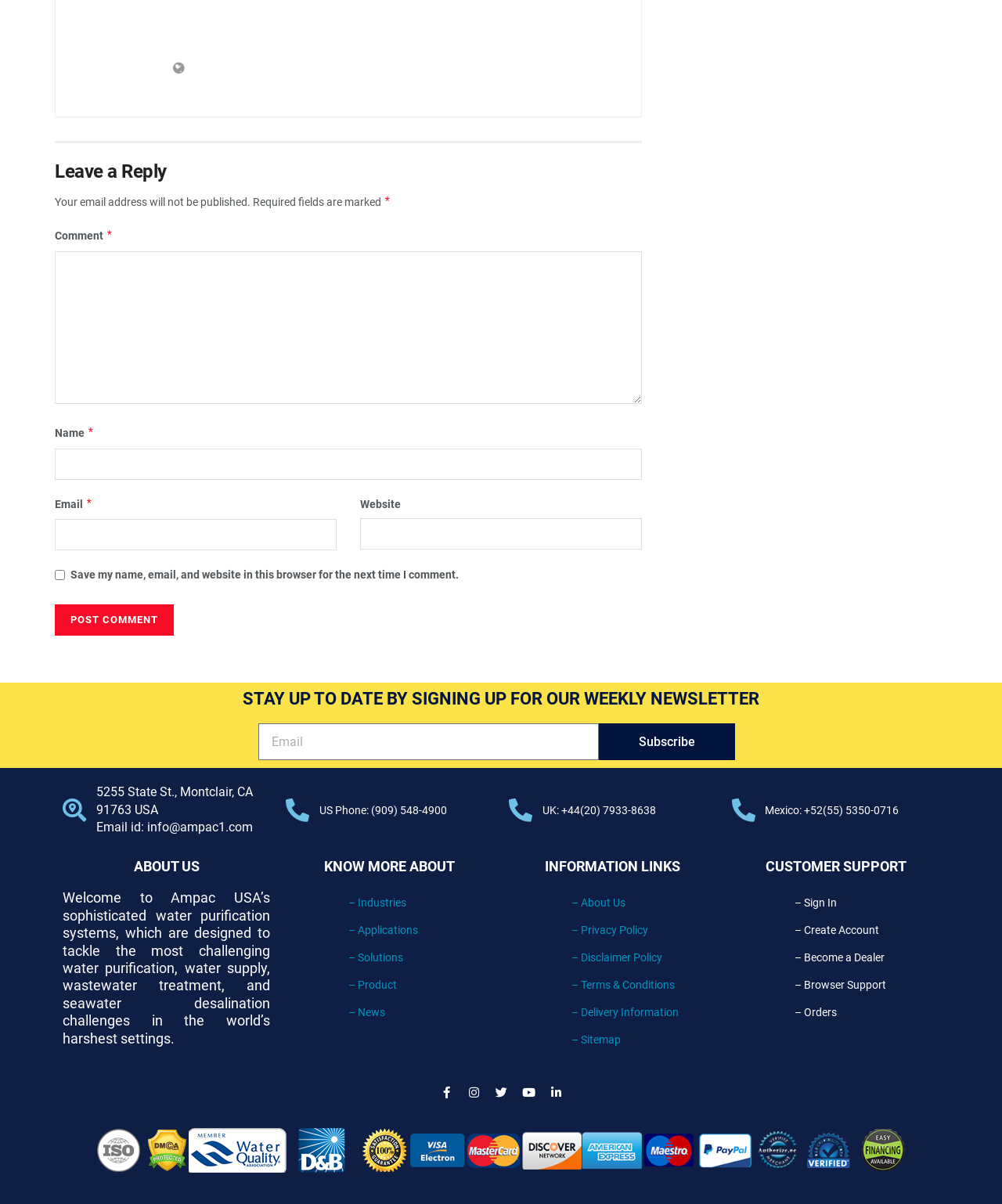Please locate the bounding box coordinates of the region I need to click to follow this instruction: "Click on the Introduction link".

None